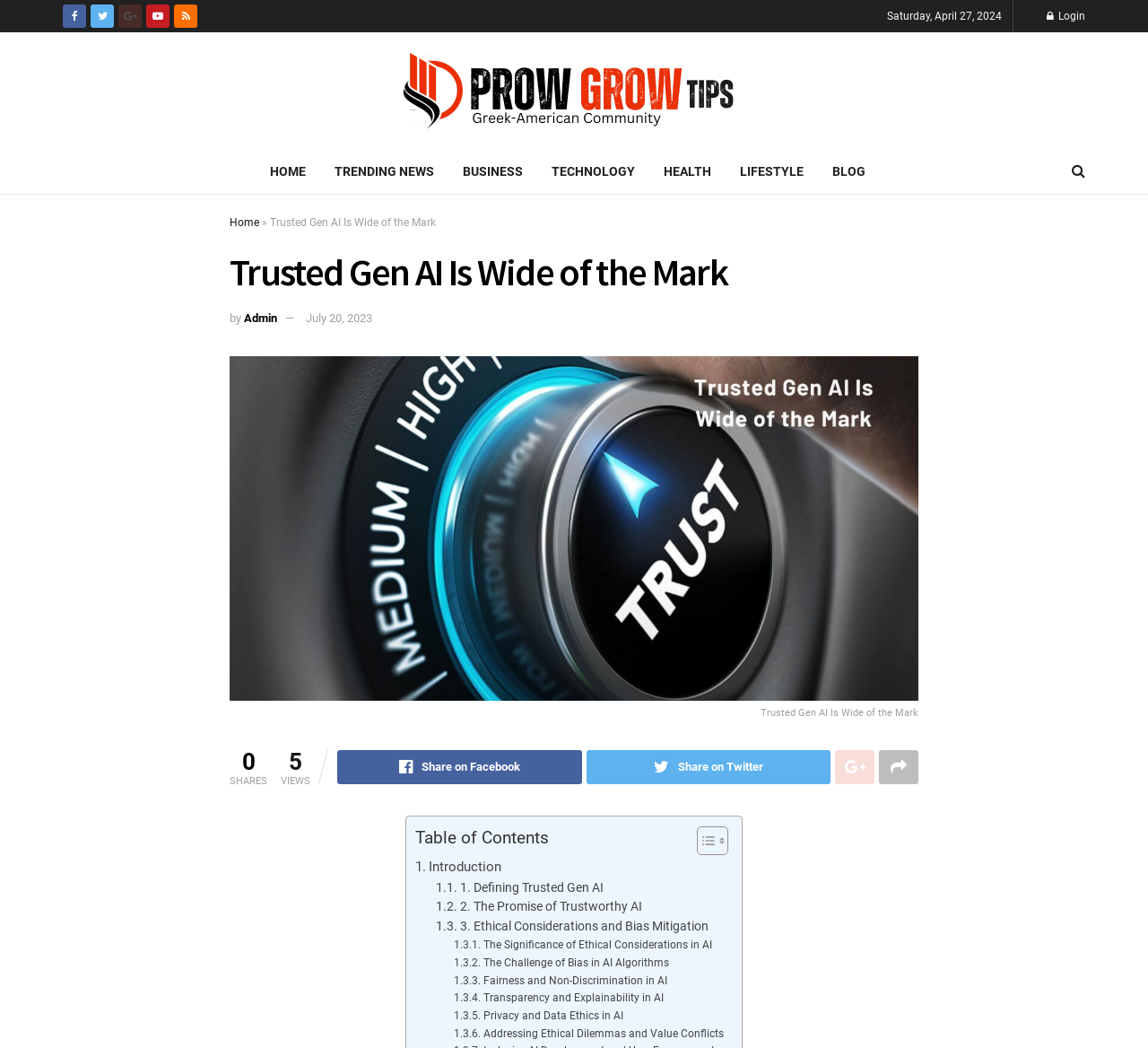What is the title of the table of contents?
Carefully analyze the image and provide a detailed answer to the question.

I found the title of the table of contents by looking at the static text element that says 'Table of Contents' which is located above the toggle button.